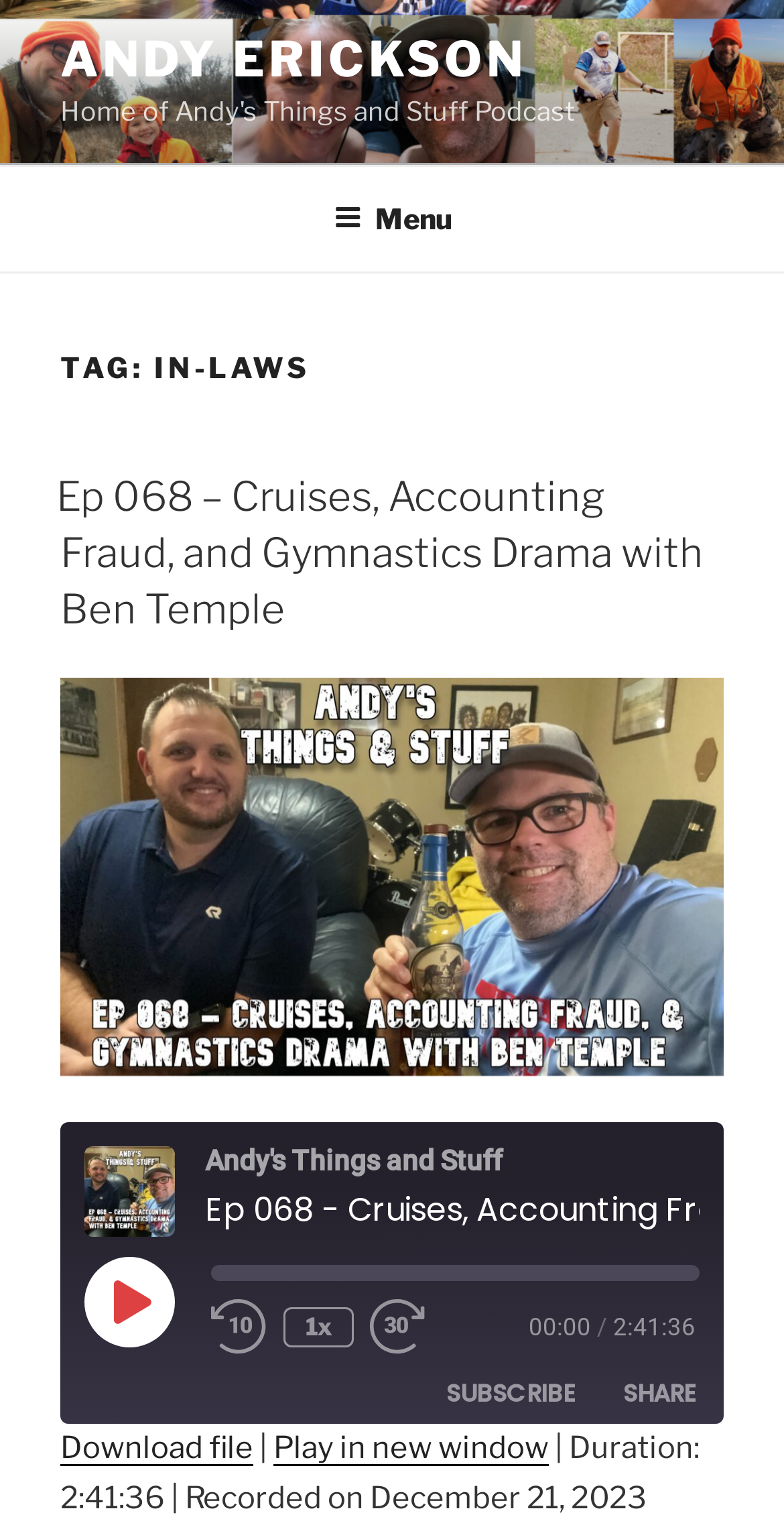Determine the bounding box coordinates of the region to click in order to accomplish the following instruction: "Open the top menu". Provide the coordinates as four float numbers between 0 and 1, specifically [left, top, right, bottom].

[0.388, 0.111, 0.612, 0.176]